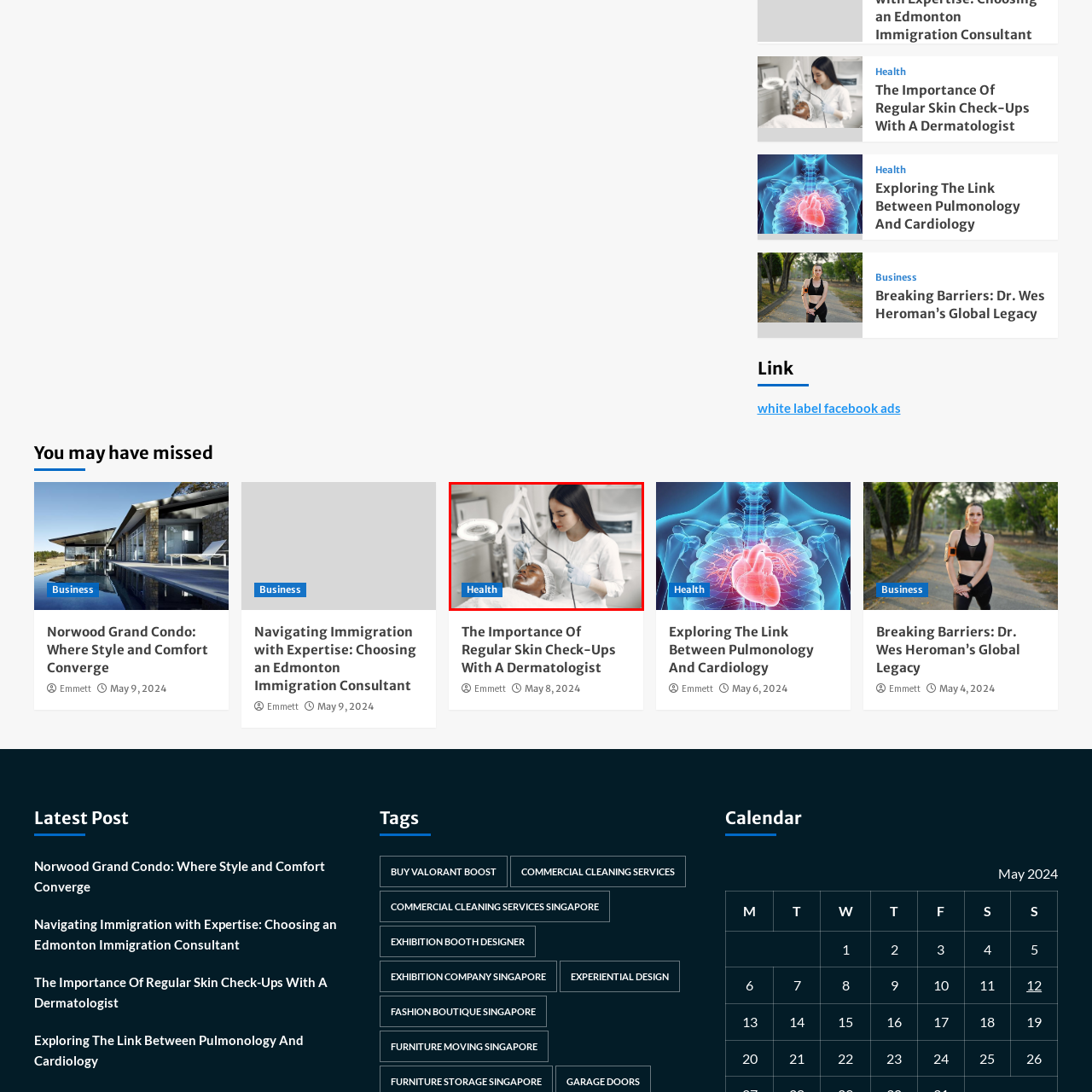Give a comprehensive description of the picture highlighted by the red border.

The image captures a dermatologist performing a skin treatment on a client in a clinical setting. The practitioner, wearing a white coat and blue gloves, is focused on using a handheld device that appears to be part of a skincare procedure. The client, who is lying on a treatment bed and has a protective cap on their head, is receiving professional care, under soft lighting that highlights the skincare tools and the clean, organized environment around them. This scene underscores the importance of regular skin check-ups with a dermatologist for maintaining skin health and addressing potential issues effectively. A prominent label on the image indicates that it pertains to the topic of "Health."